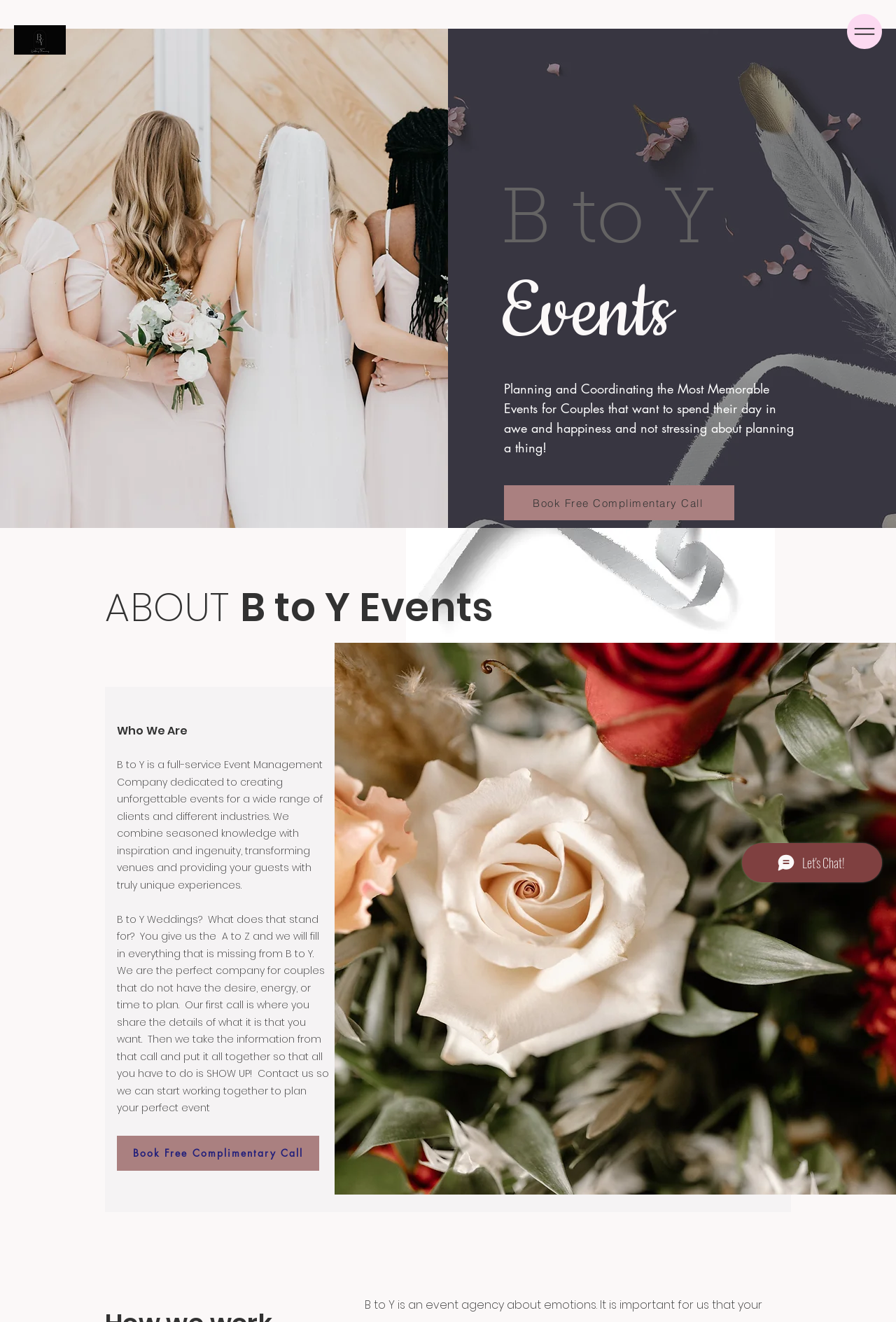Calculate the bounding box coordinates of the UI element given the description: "Book Free Complimentary Call".

[0.13, 0.859, 0.356, 0.885]